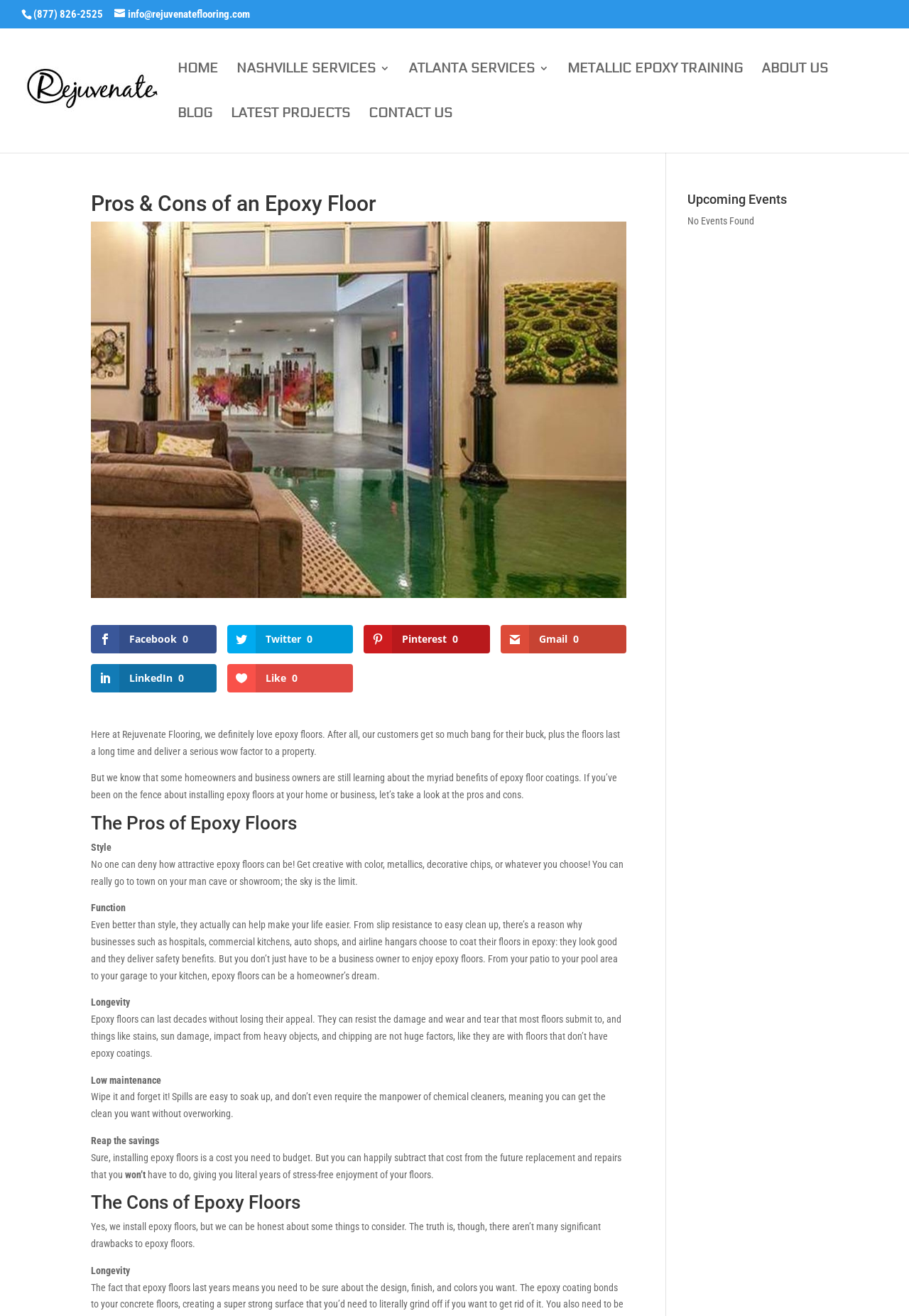Identify the bounding box of the UI element that matches this description: "info@rejuvenateflooring.com".

[0.126, 0.006, 0.275, 0.016]